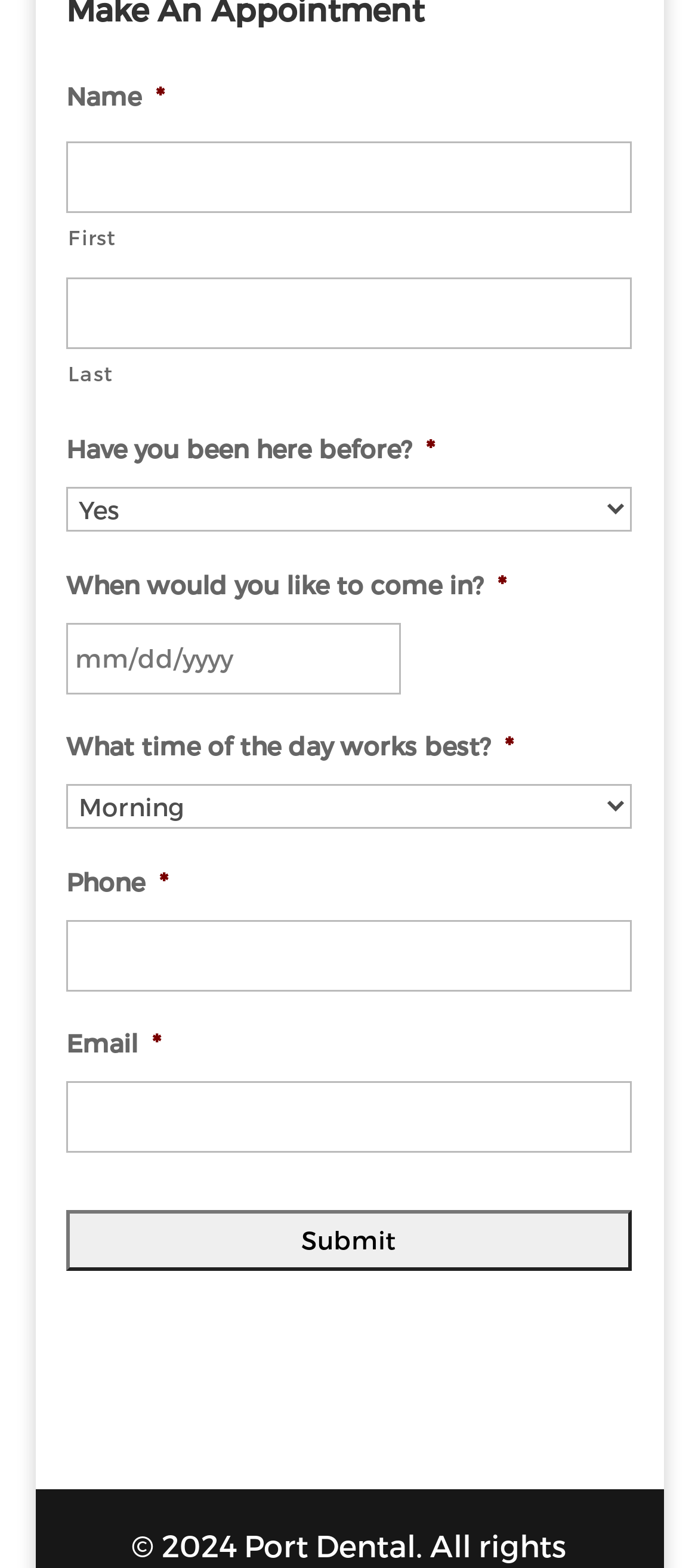Determine the bounding box coordinates of the area to click in order to meet this instruction: "Enter your first name".

[0.095, 0.09, 0.905, 0.136]